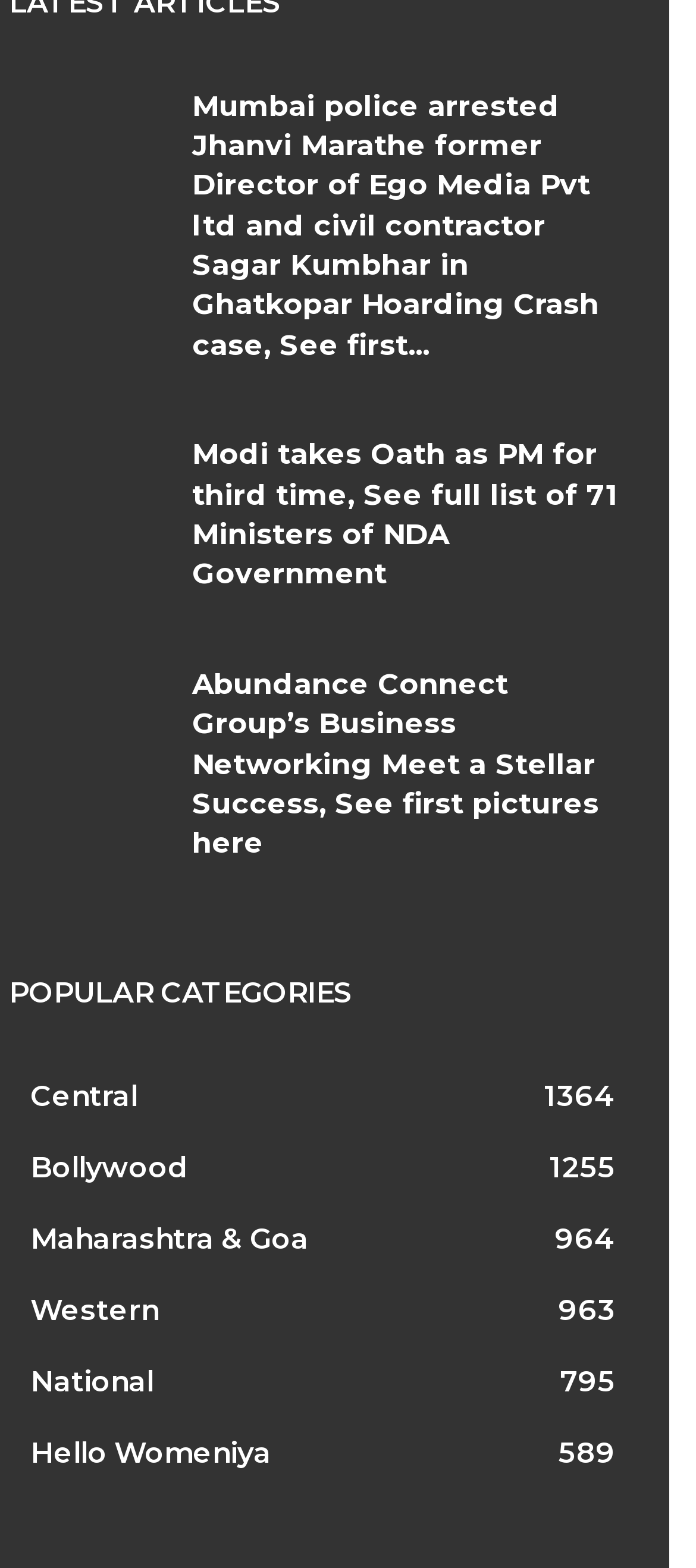How many news articles are listed on the page?
Deliver a detailed and extensive answer to the question.

I counted the number of headings on the webpage, which are 'Mumbai police arrested Jhanvi Marathe...', 'Modi takes Oath as PM for third time...', and 'Abundance Connect Group’s Business Networking Meet...'. There are 3 news articles listed on the page.